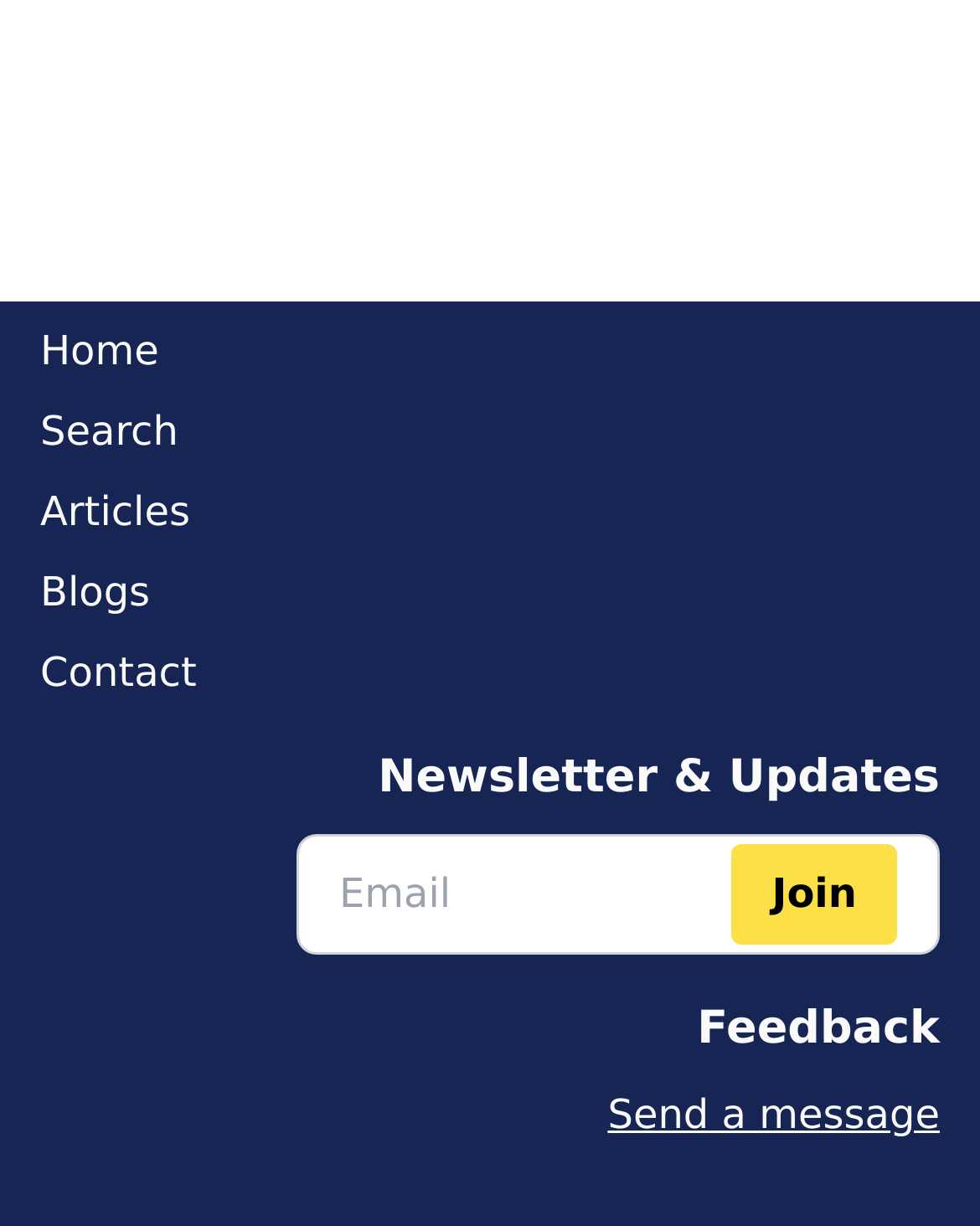Please determine the bounding box coordinates for the UI element described here. Use the format (top-left x, top-left y, bottom-right x, bottom-right y) with values bounded between 0 and 1: Articles

[0.041, 0.393, 0.201, 0.443]